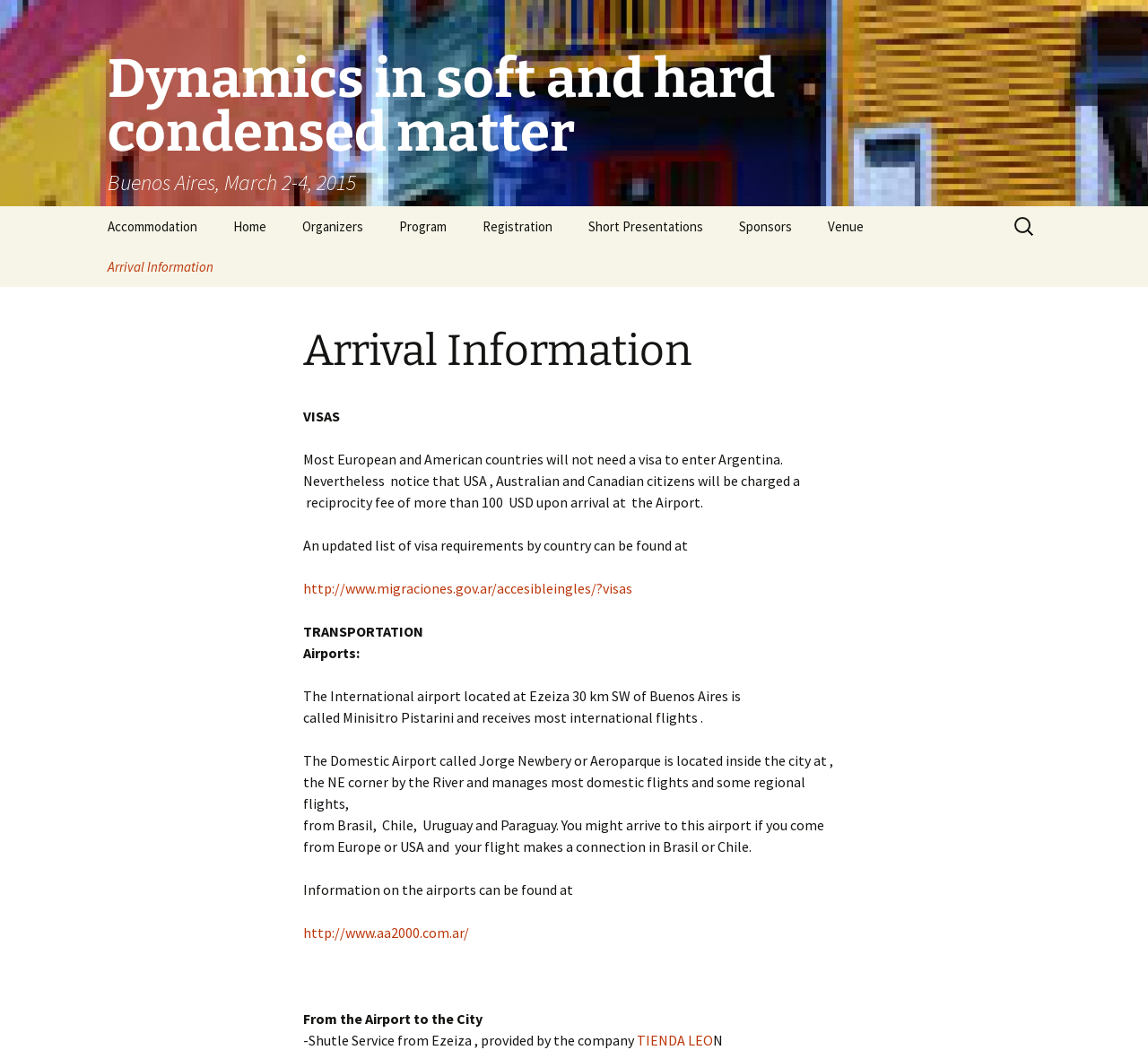Give the bounding box coordinates for this UI element: "http://www.migraciones.gov.ar/accesibleingles/?visas". The coordinates should be four float numbers between 0 and 1, arranged as [left, top, right, bottom].

[0.264, 0.552, 0.551, 0.569]